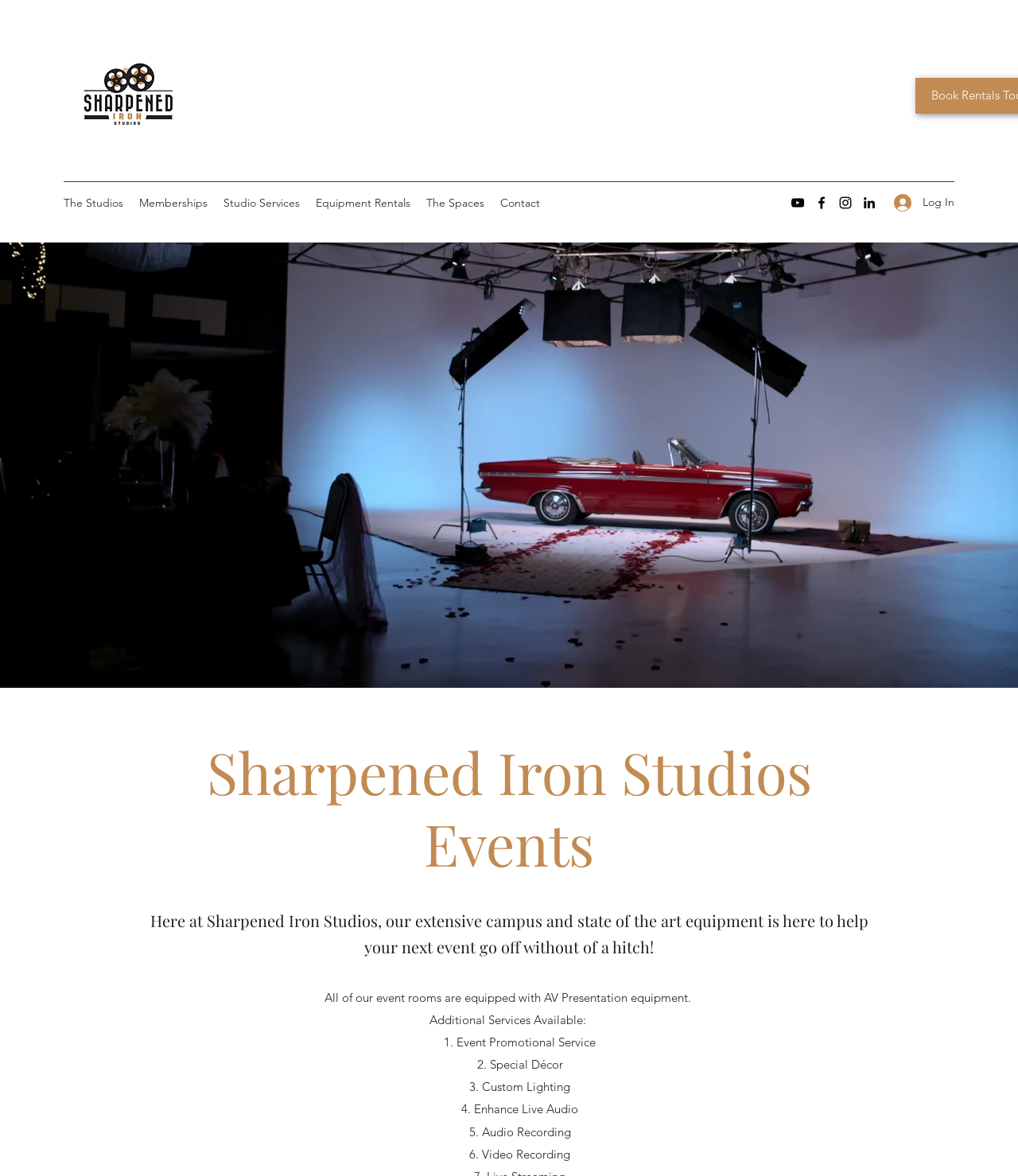Answer the question in a single word or phrase:
What is the name of the studio?

Sharpened Iron Studios